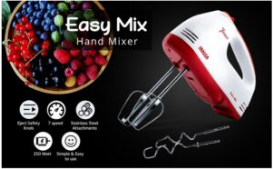What is the material of the mixer's attachments?
Carefully examine the image and provide a detailed answer to the question.

The caption highlights the mixer's prominent stainless steel attachments, which suggests that the attachments are made of stainless steel.